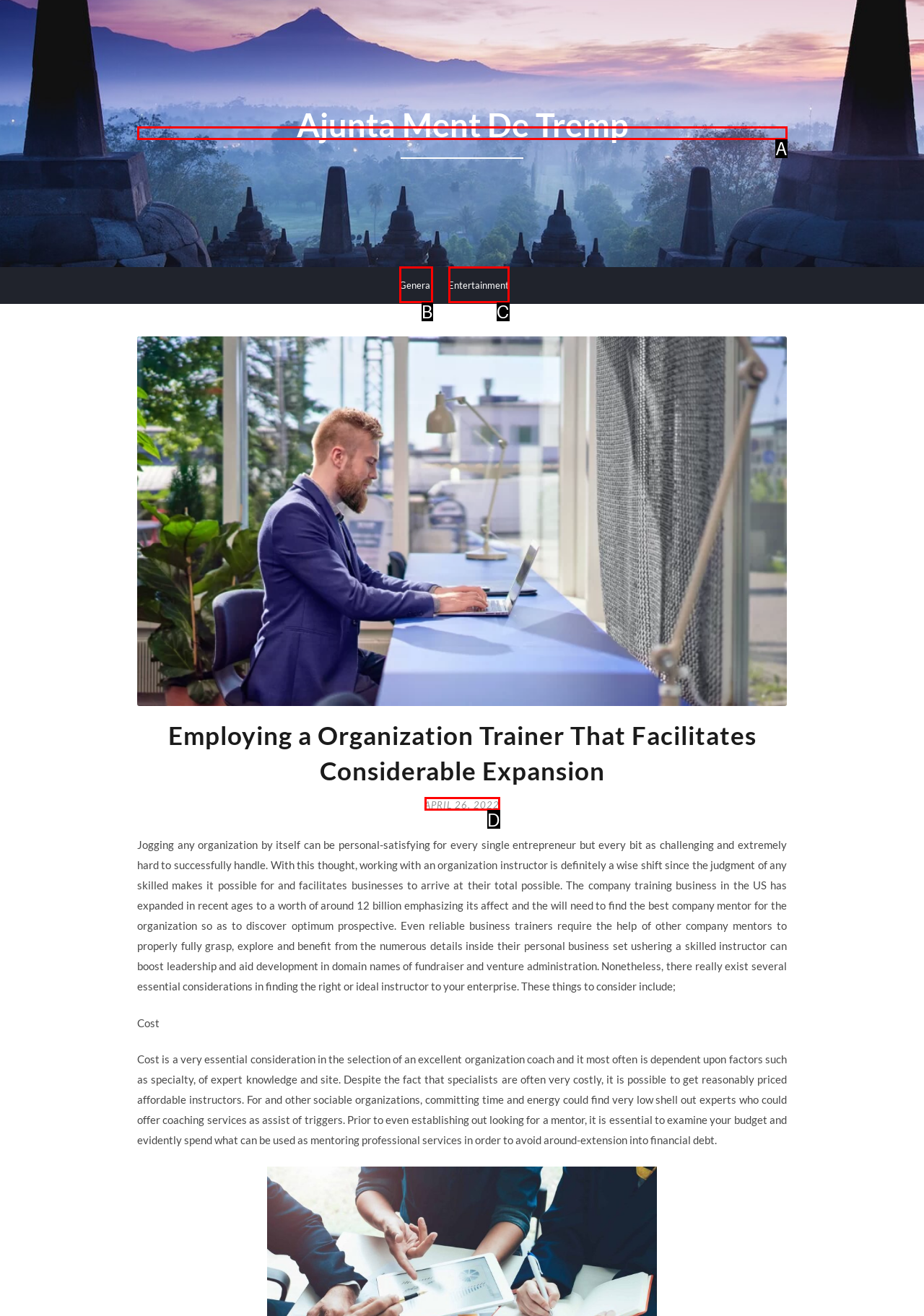Using the provided description: Ajunta Ment De Tremp, select the HTML element that corresponds to it. Indicate your choice with the option's letter.

A